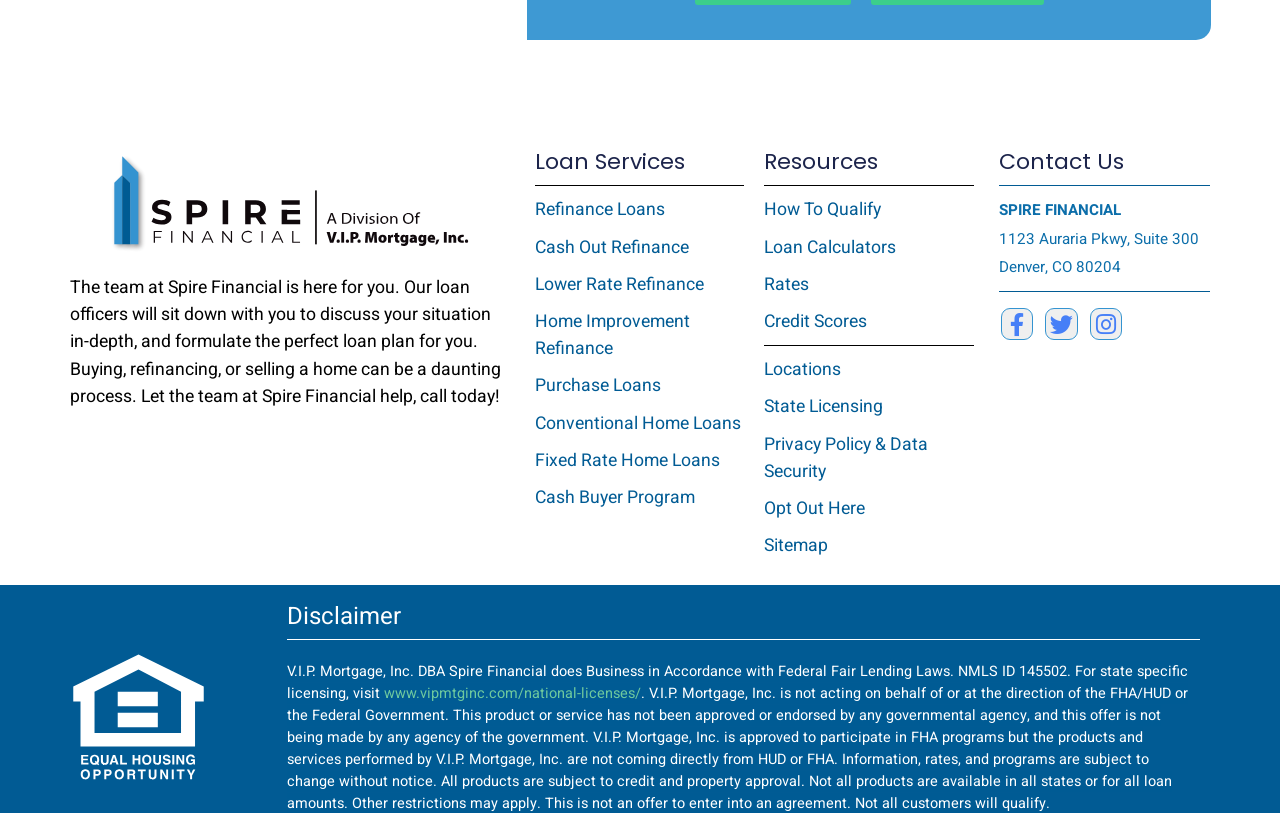What is the name of the company?
Give a comprehensive and detailed explanation for the question.

The company name is mentioned in the logo at the top left corner of the webpage, and also in the contact us section as 'SPIRE FINANCIAL'.